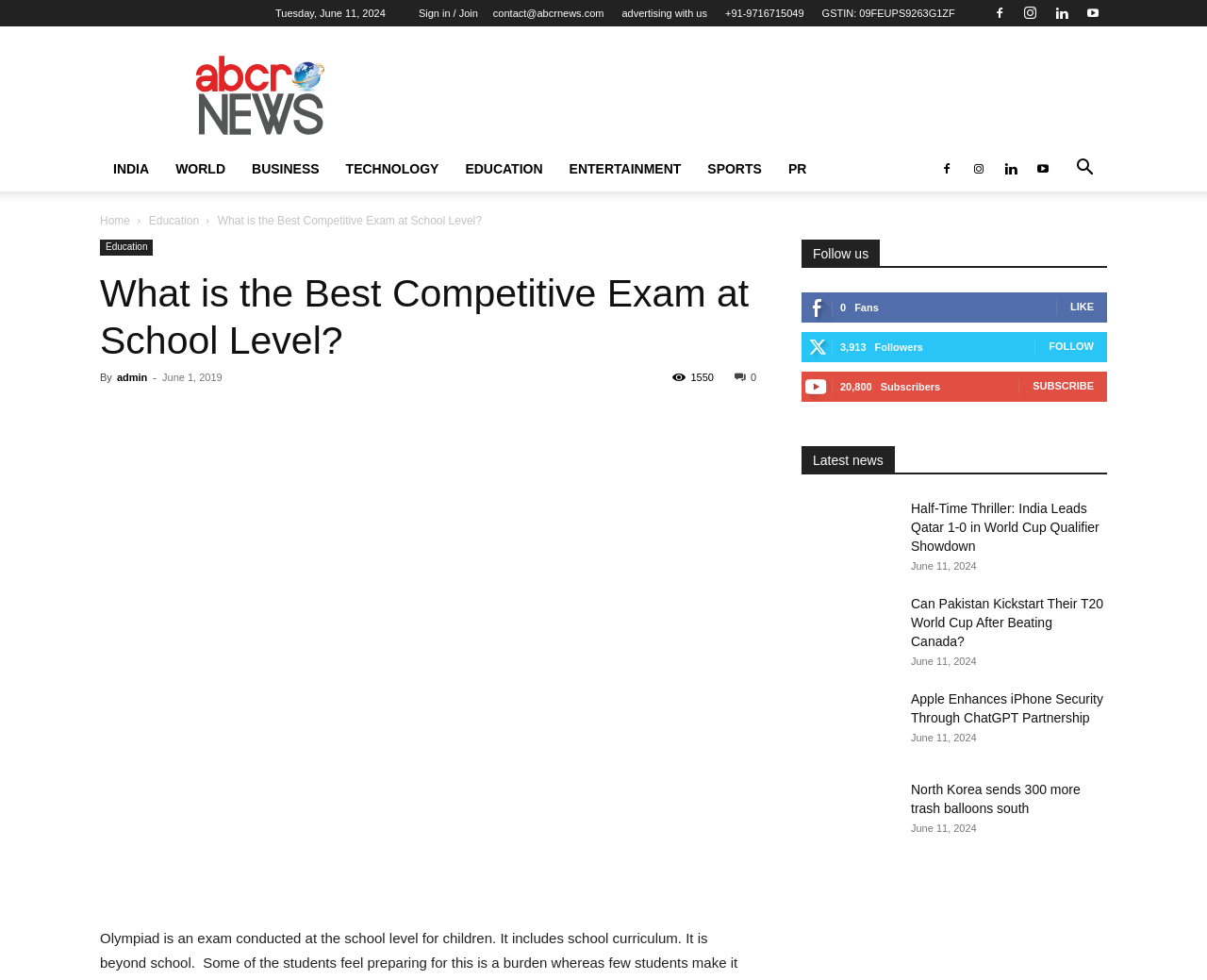Please identify the bounding box coordinates of the element I need to click to follow this instruction: "Contact Us".

None